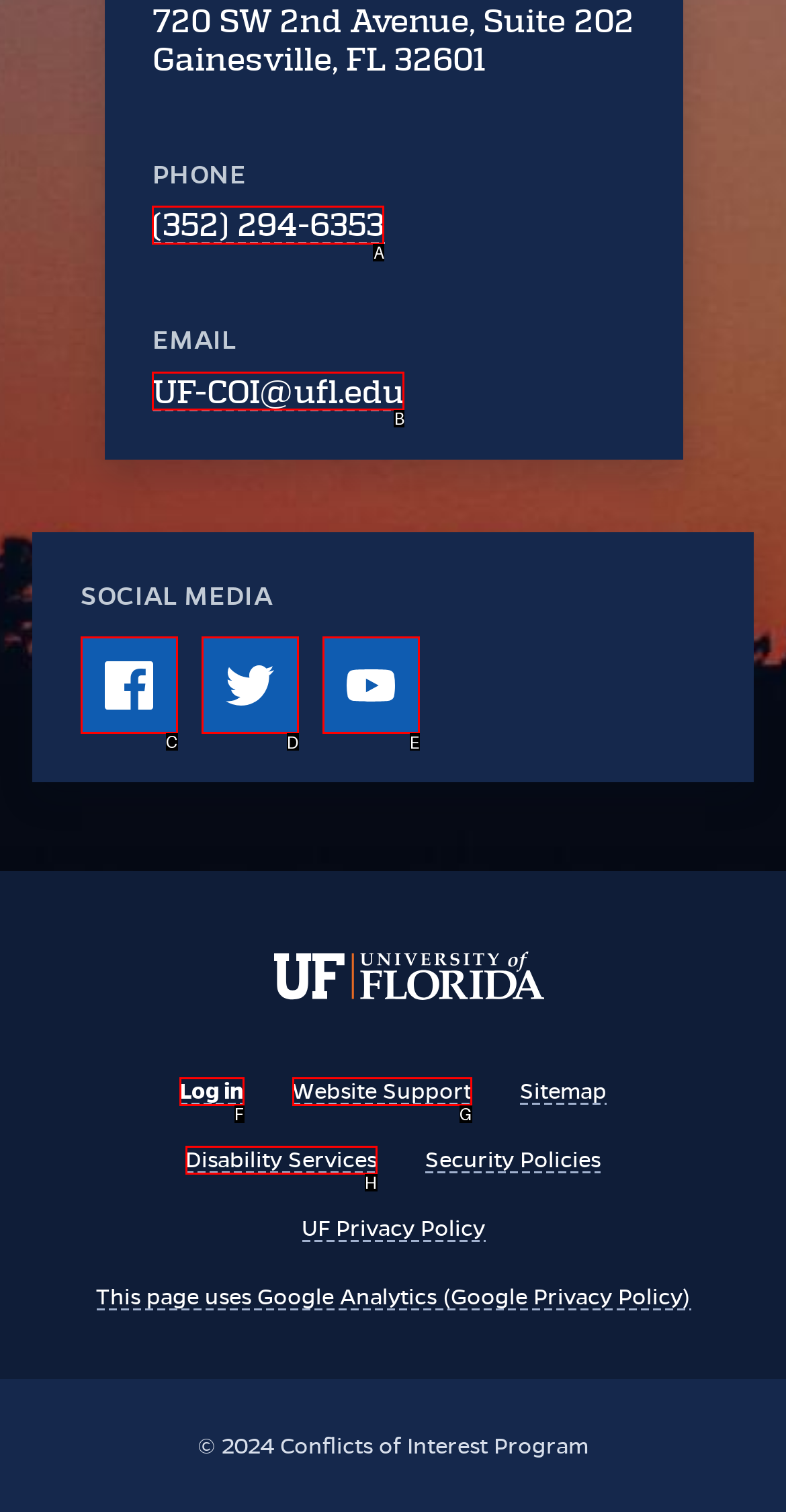Identify the HTML element you need to click to achieve the task: Visit Facebook page. Respond with the corresponding letter of the option.

C